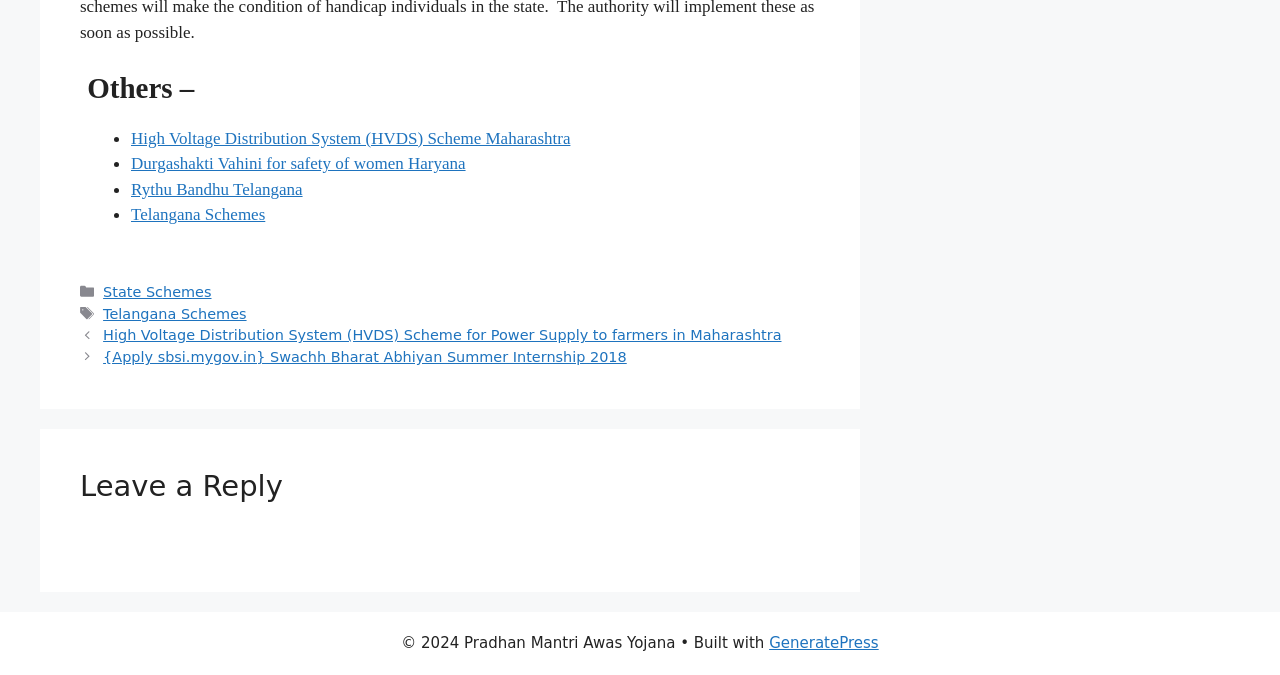Identify the bounding box for the UI element described as: "Rythu Bandhu Telangana". Ensure the coordinates are four float numbers between 0 and 1, formatted as [left, top, right, bottom].

[0.102, 0.266, 0.236, 0.294]